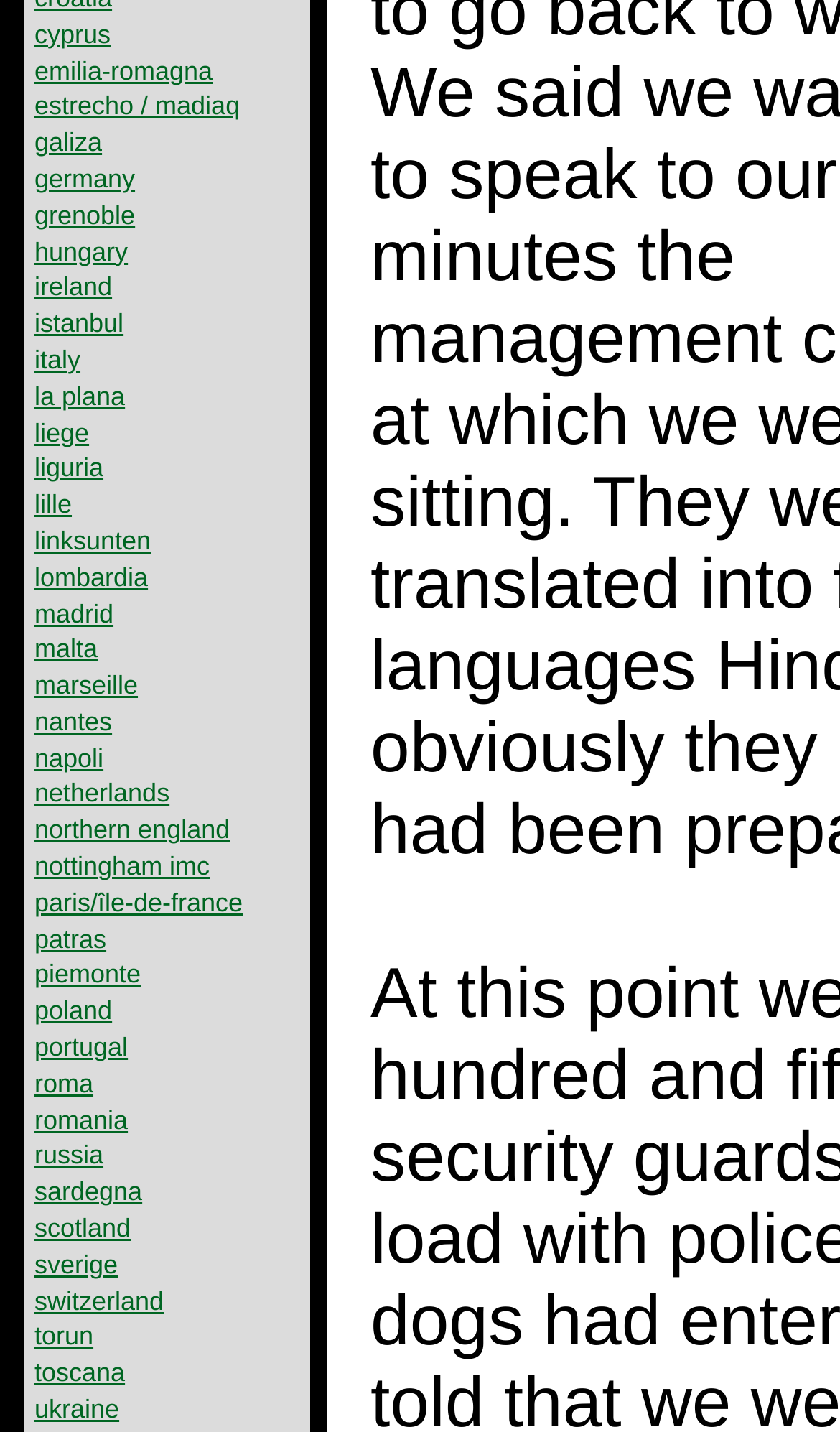Are the locations listed in alphabetical order?
Can you give a detailed and elaborate answer to the question?

By examining the OCR text of each link element, I found that the locations are listed in alphabetical order. The first location is 'Cyprus', followed by 'Emilia-Romagna', and so on, indicating that the list is sorted alphabetically.